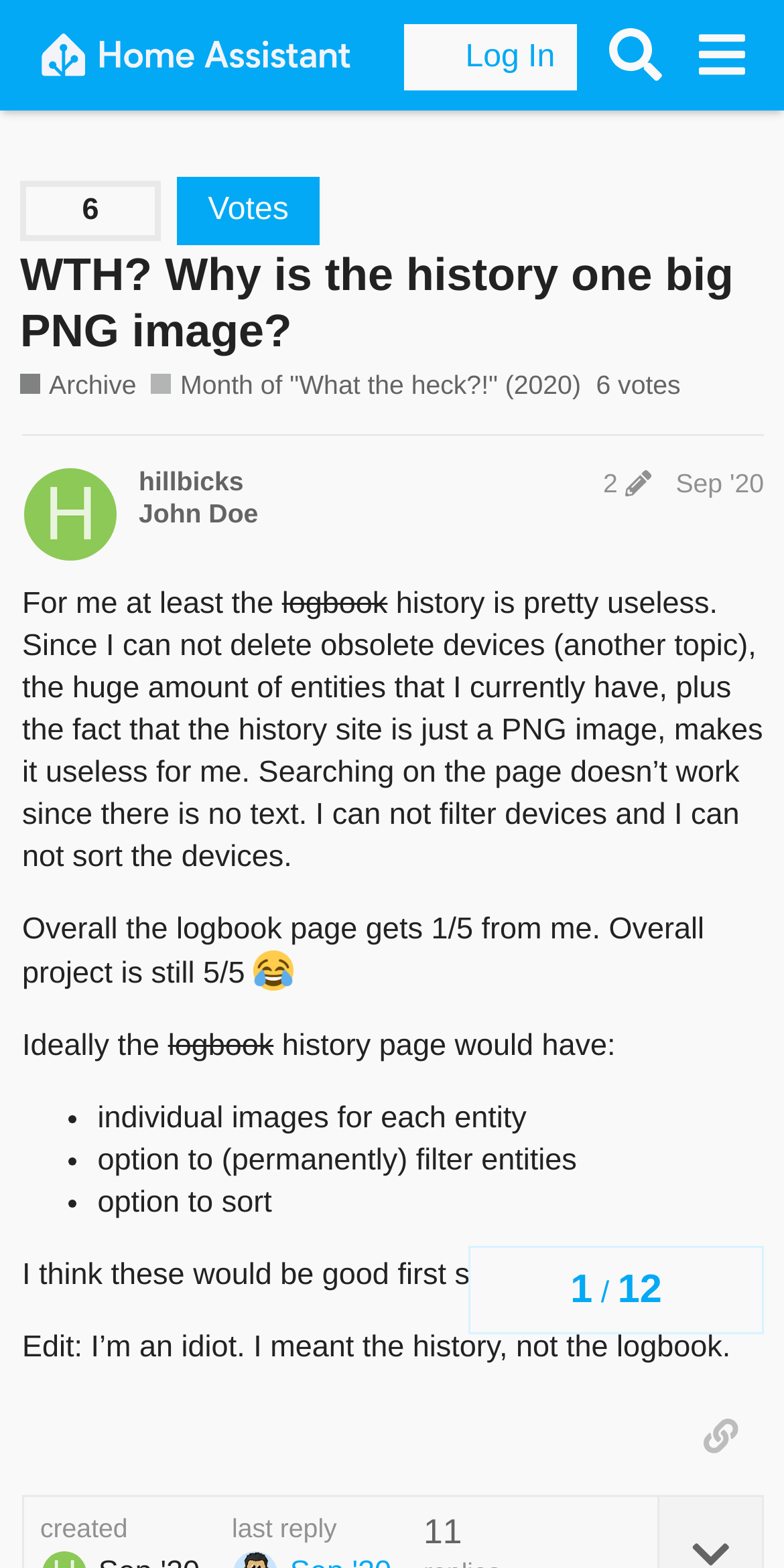Use a single word or phrase to answer the question: 
What is the desired feature in the logbook history page?

individual images for each entity